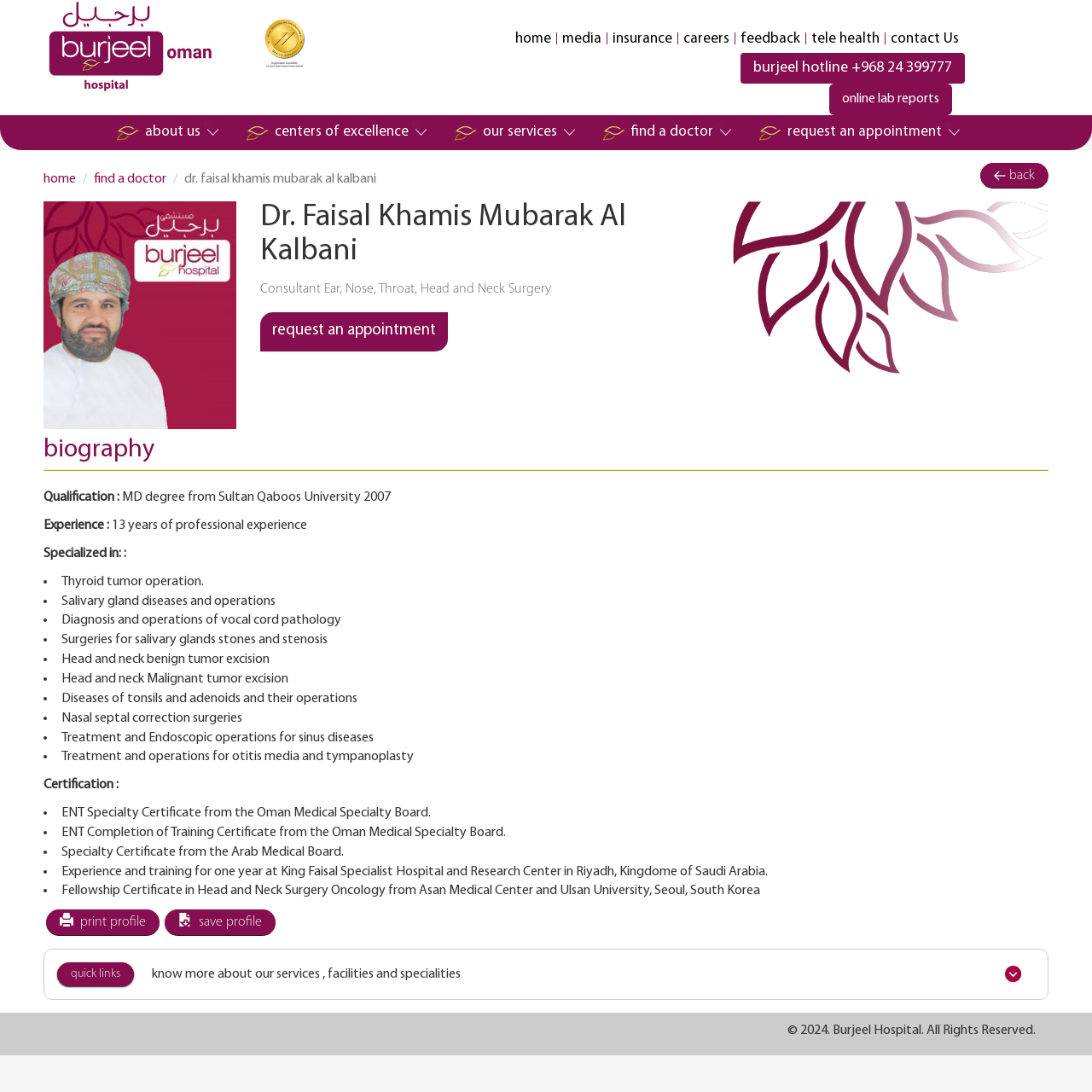Please determine the bounding box coordinates of the clickable area required to carry out the following instruction: "request an appointment". The coordinates must be four float numbers between 0 and 1, represented as [left, top, right, bottom].

[0.238, 0.297, 0.418, 0.31]